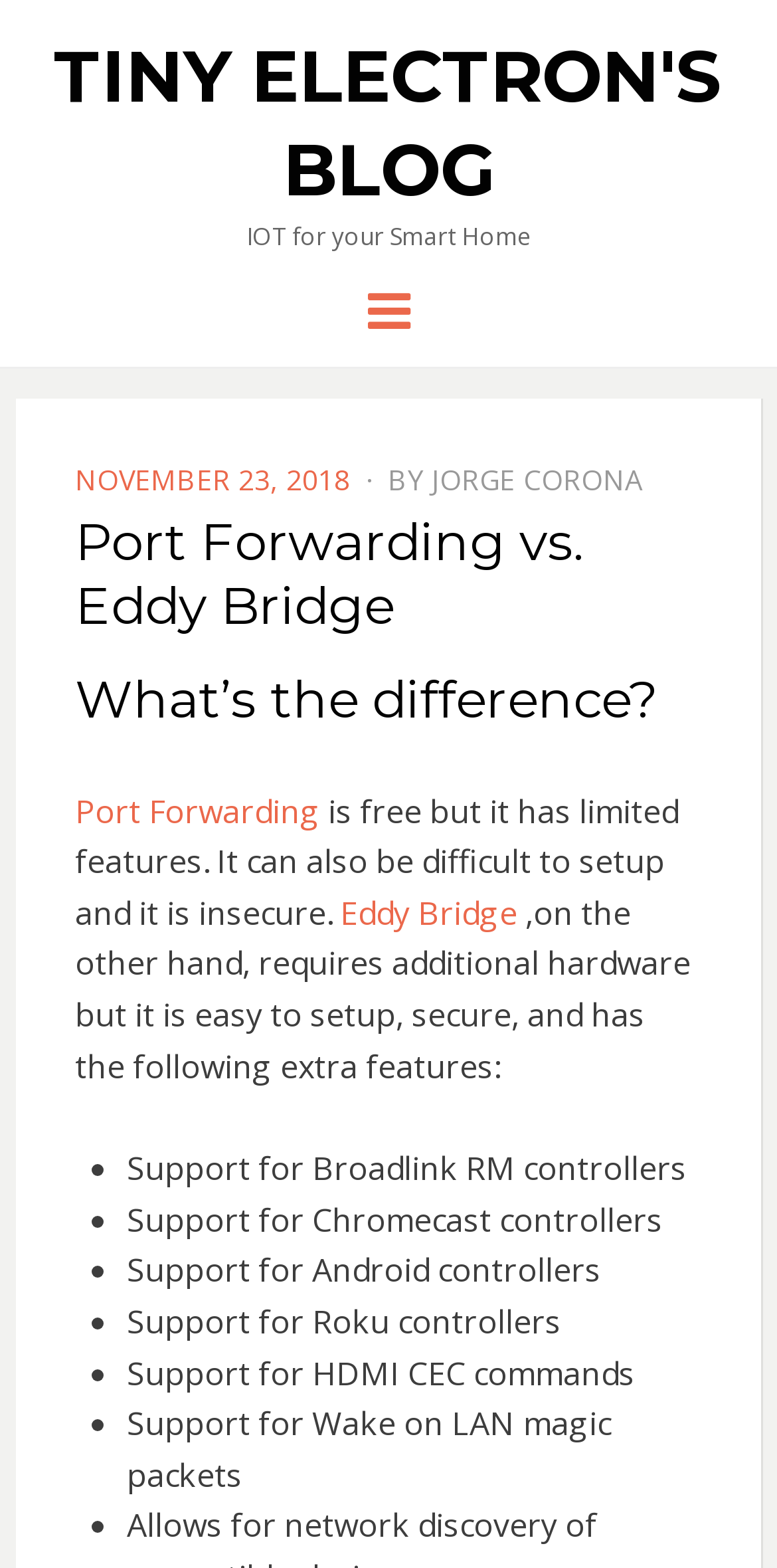For the given element description info@eiucambridge.com, determine the bounding box coordinates of the UI element. The coordinates should follow the format (top-left x, top-left y, bottom-right x, bottom-right y) and be within the range of 0 to 1.

None